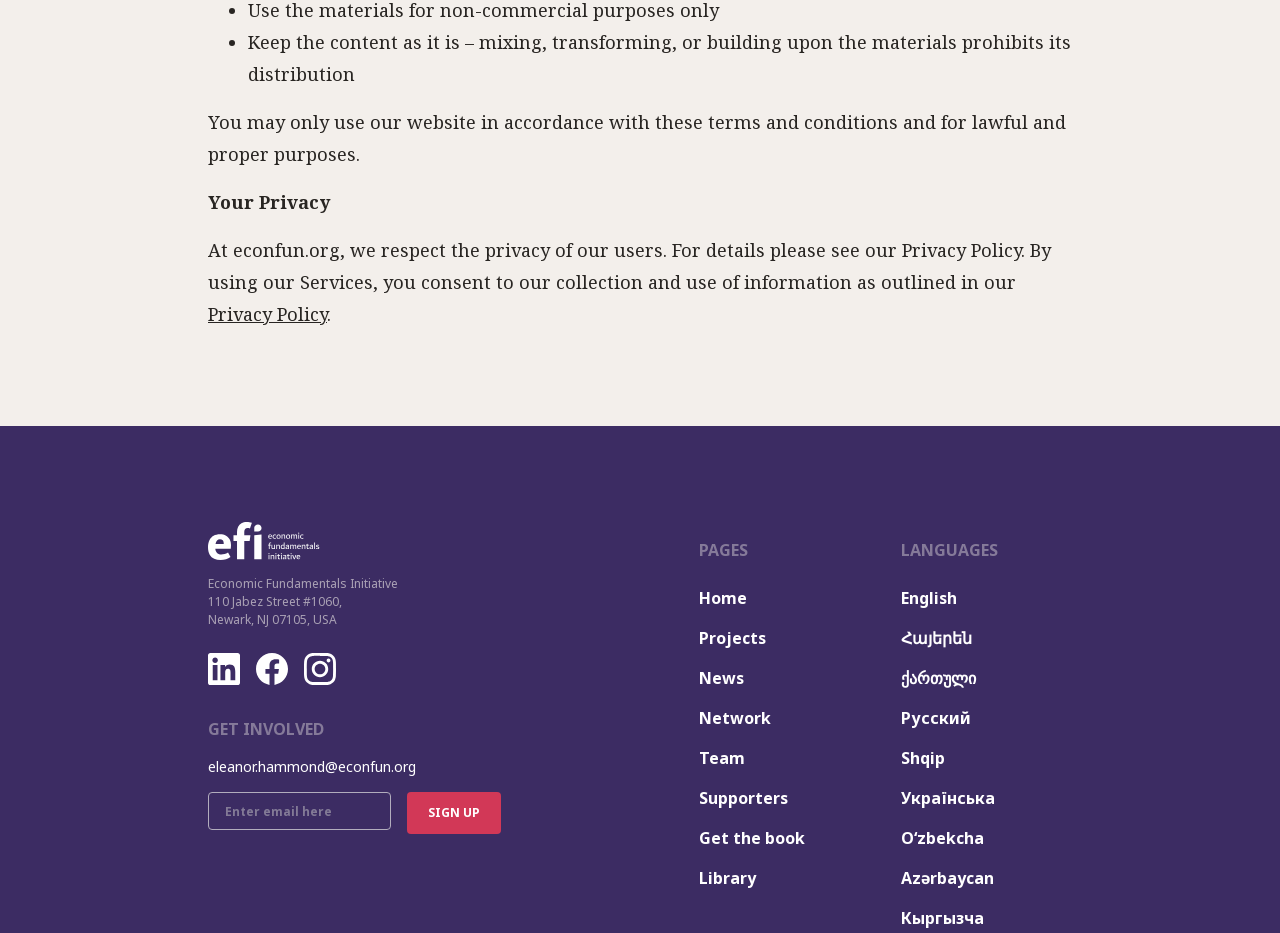Specify the bounding box coordinates (top-left x, top-left y, bottom-right x, bottom-right y) of the UI element in the screenshot that matches this description: Sign up

[0.318, 0.849, 0.391, 0.894]